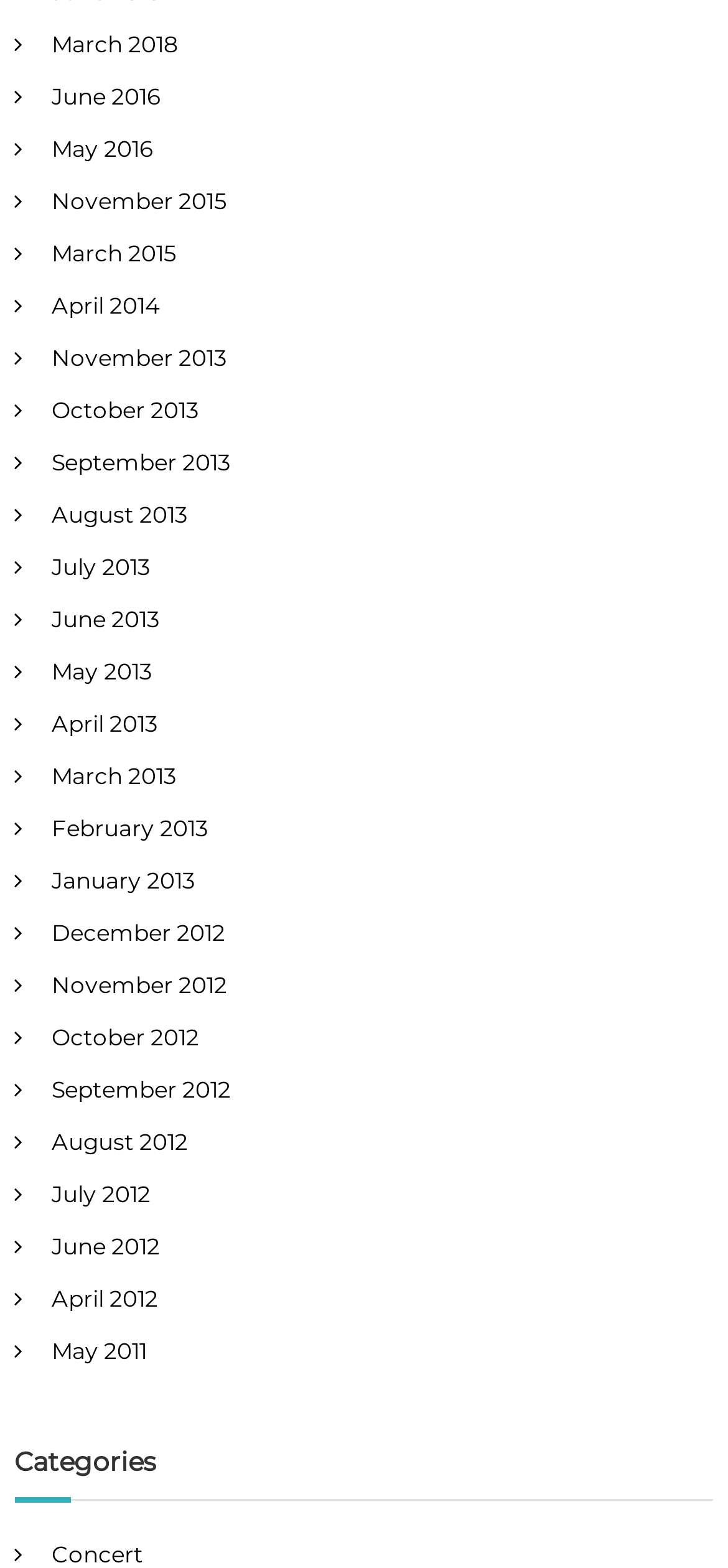Please identify the bounding box coordinates of the area that needs to be clicked to follow this instruction: "browse categories".

[0.02, 0.92, 0.98, 0.945]